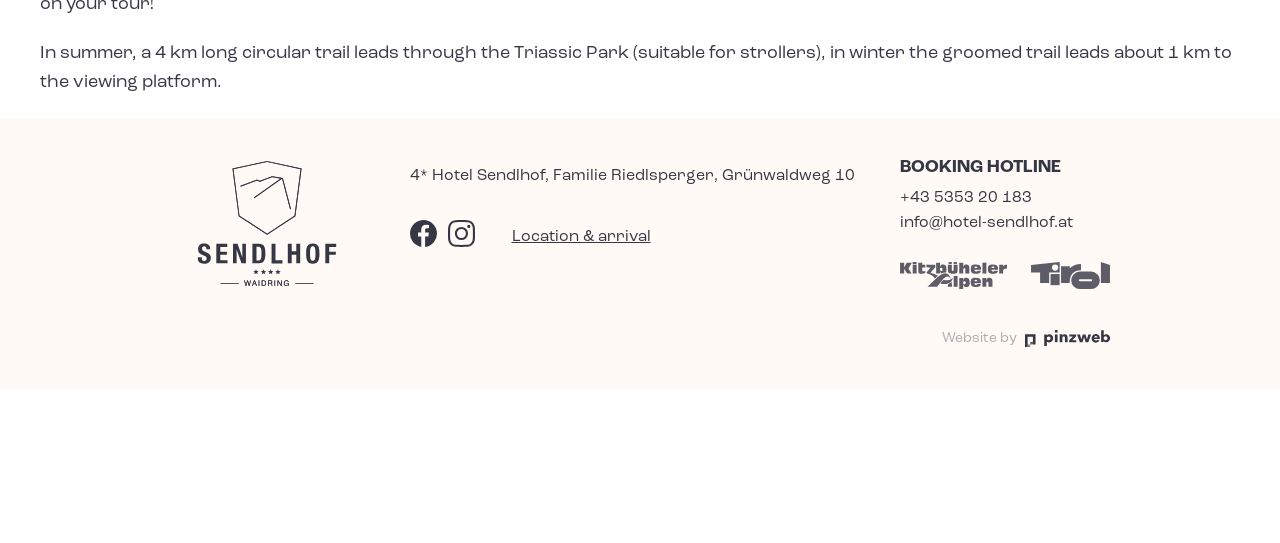Provide the bounding box coordinates for the UI element described in this sentence: "parent_node: Location & arrival title="Facebook"". The coordinates should be four float values between 0 and 1, i.e., [left, top, right, bottom].

[0.32, 0.405, 0.35, 0.471]